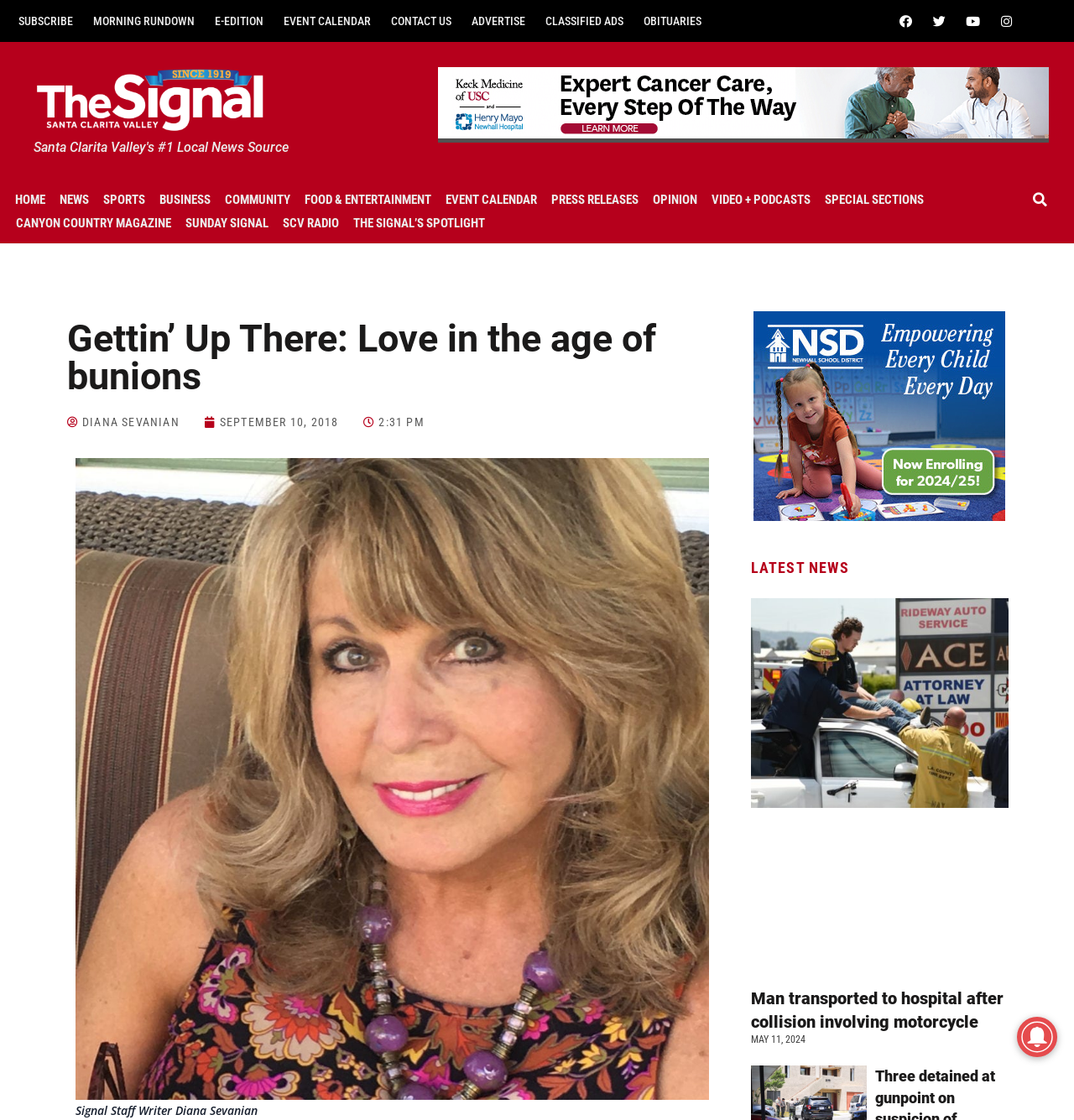Extract the main heading from the webpage content.

Gettin’ Up There: Love in the age of bunions